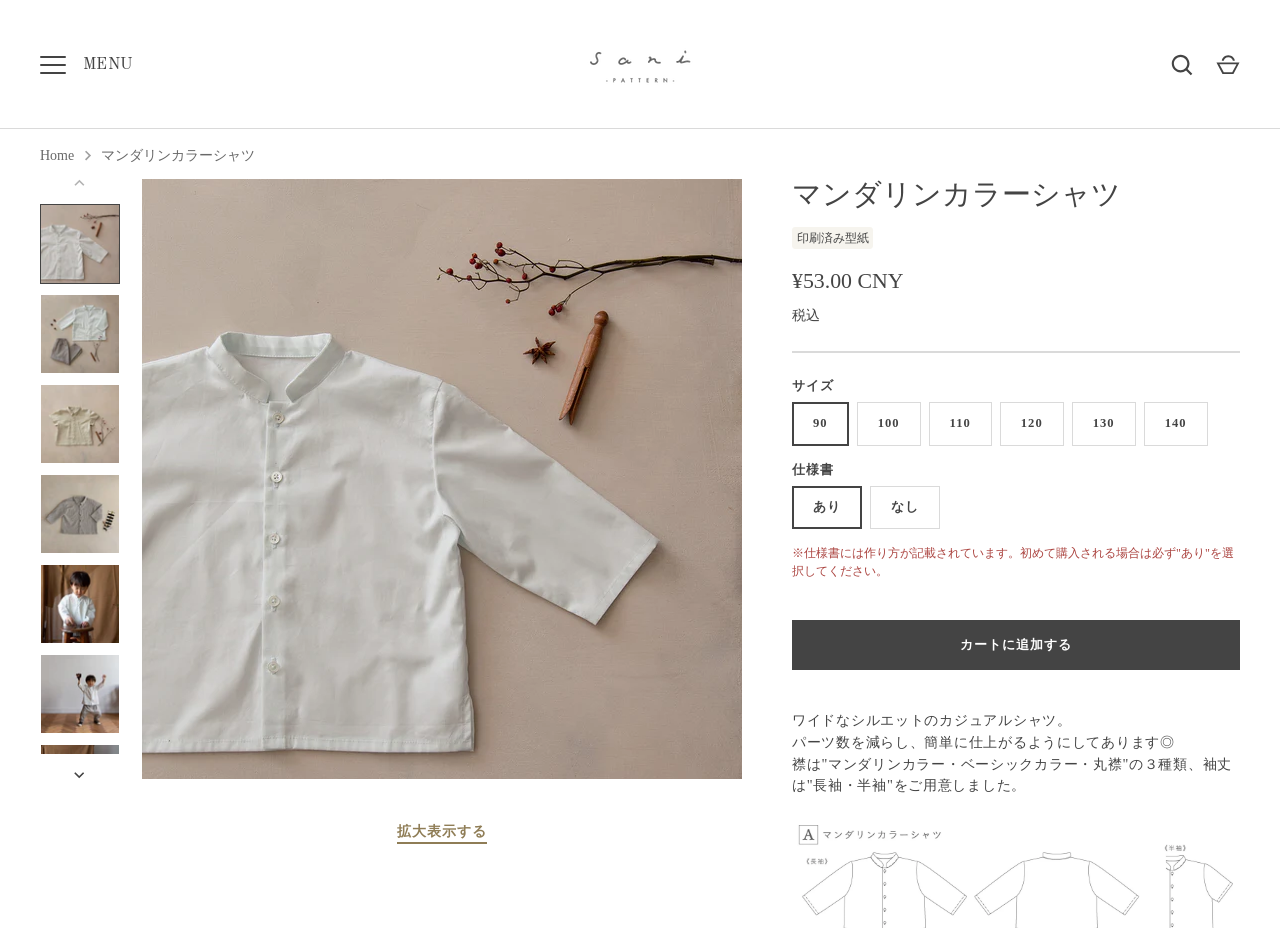Determine the bounding box coordinates of the clickable region to execute the instruction: "Search for something". The coordinates should be four float numbers between 0 and 1, denoted as [left, top, right, bottom].

[0.906, 0.046, 0.941, 0.093]